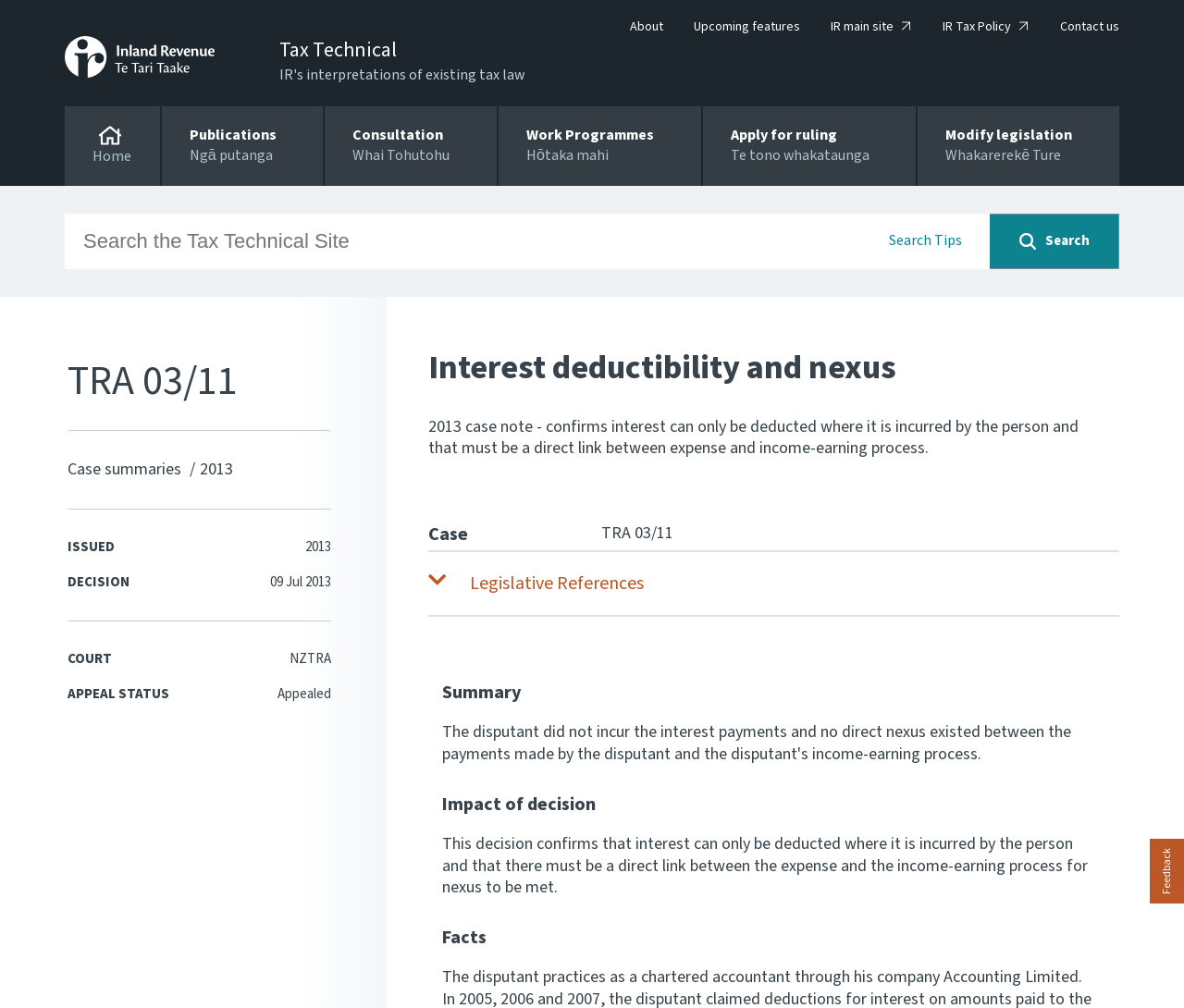Can you find the bounding box coordinates of the area I should click to execute the following instruction: "Search for something"?

[0.055, 0.212, 0.836, 0.267]